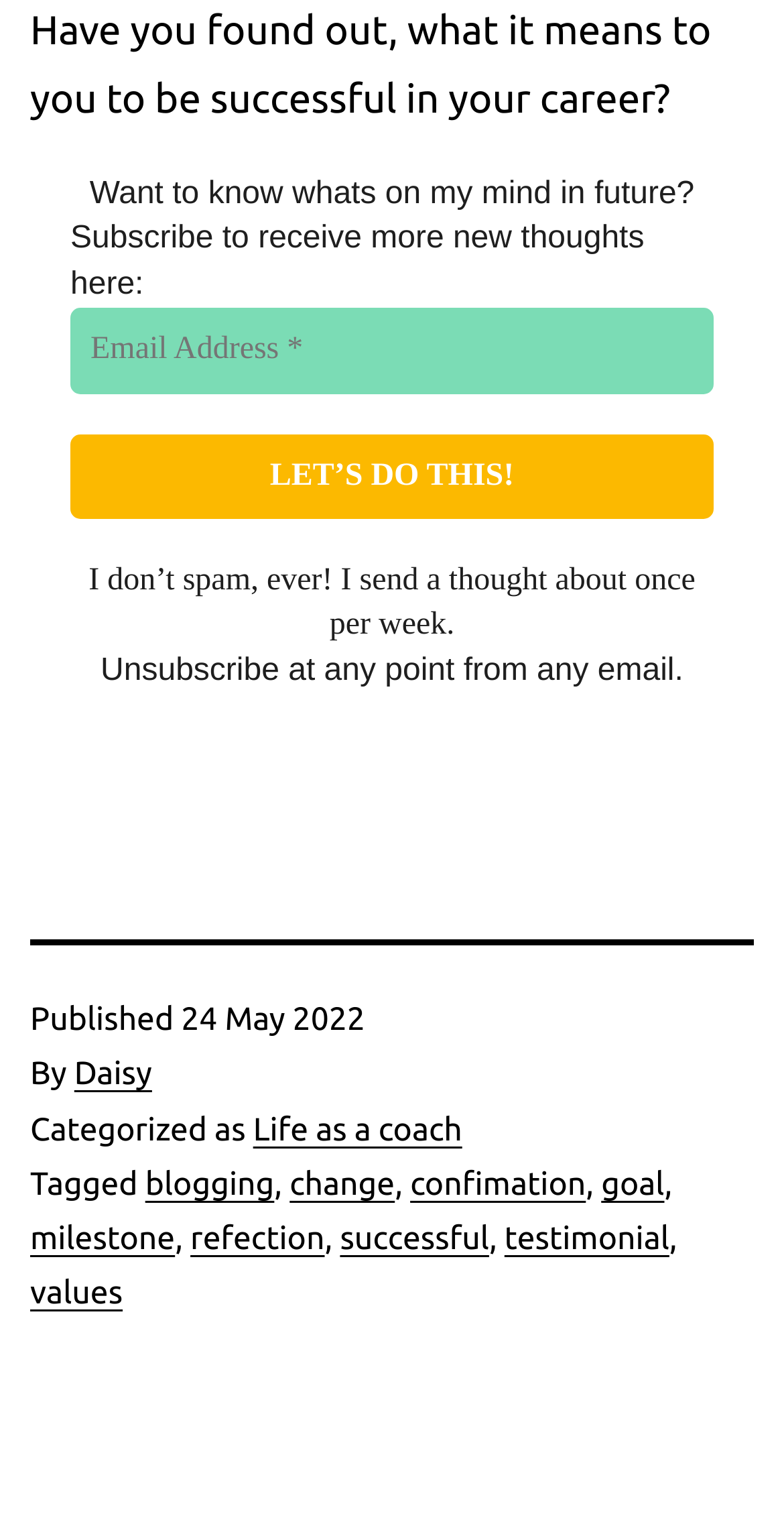Determine the bounding box coordinates for the region that must be clicked to execute the following instruction: "Read the latest thought".

[0.038, 0.657, 0.466, 0.68]